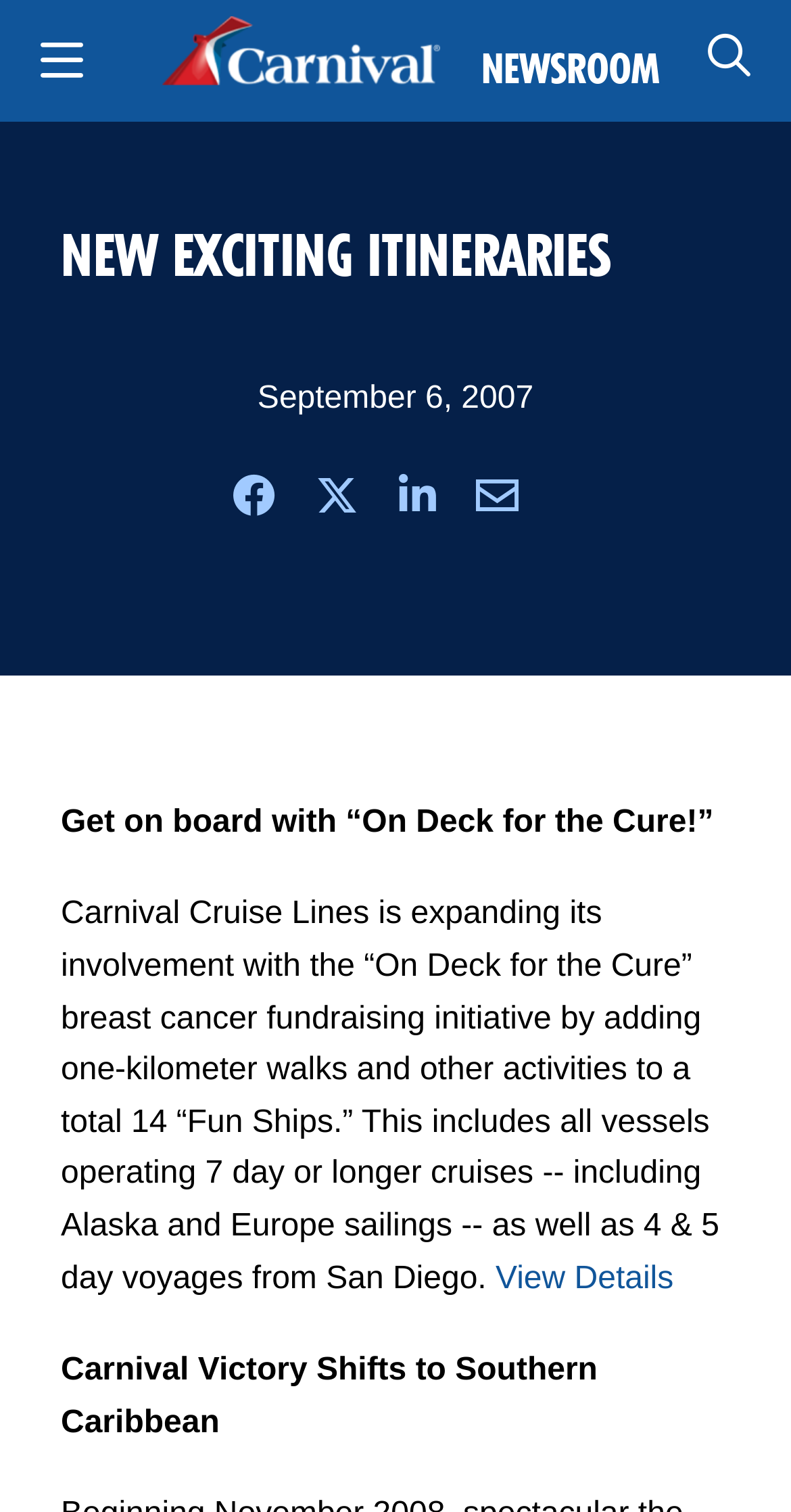Can you identify the bounding box coordinates of the clickable region needed to carry out this instruction: 'Share on Facebook'? The coordinates should be four float numbers within the range of 0 to 1, stated as [left, top, right, bottom].

[0.294, 0.307, 0.347, 0.353]